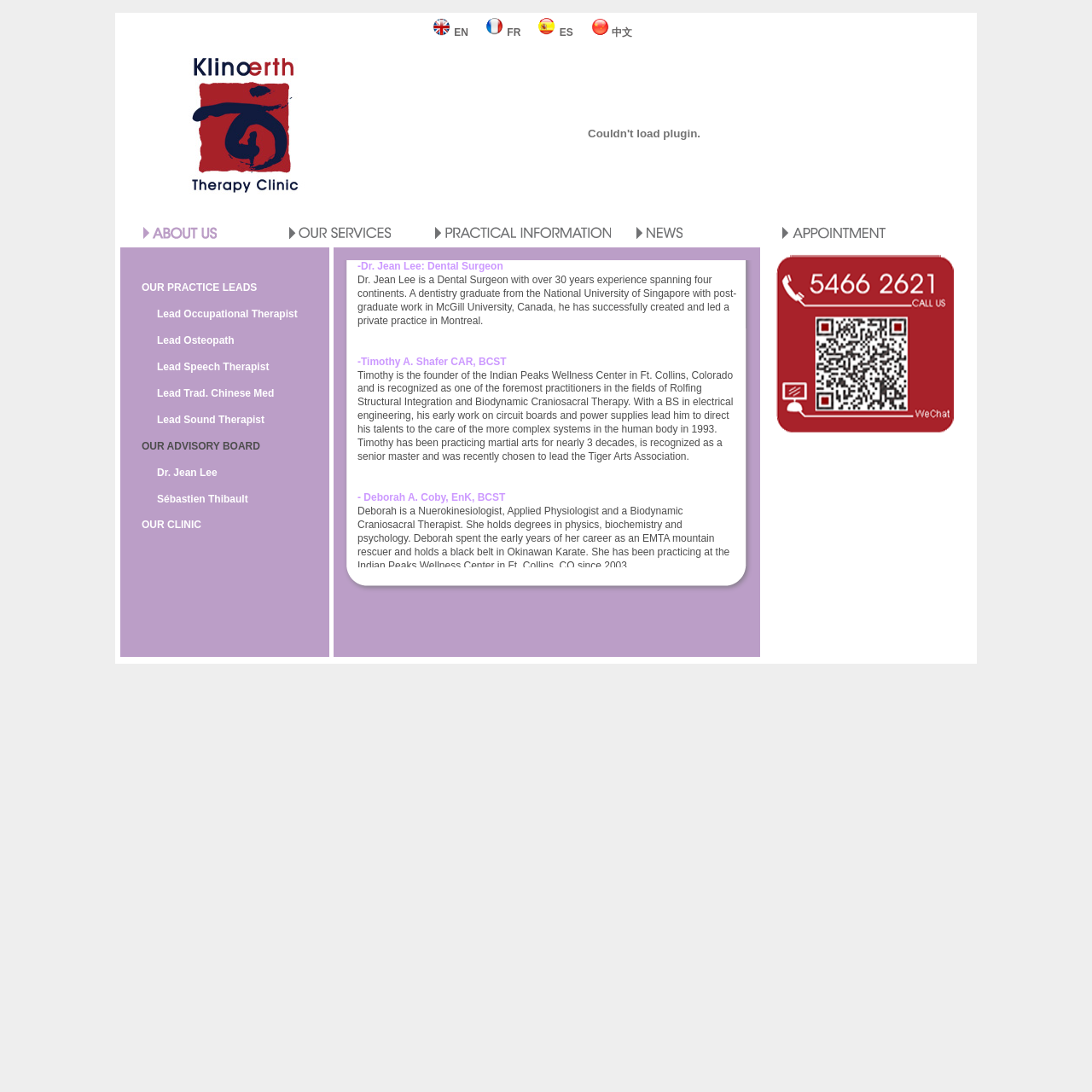What is the purpose of Sébastien Thibault's work?
Please answer the question as detailed as possible.

The purpose of Sébastien Thibault's work can be found in the static text element 'Sébastien Thibault is an adept Occupational Therapist with over 13 years experience in his field. His work includes geriatrics, rheumatology, hand-therapy and assistive technologies. He has pioneered assistive aids programs within institutions where helping patients achieve independence despite severe impairments and handicaps is a way of life.' with bounding box coordinates [0.327, 0.562, 0.658, 0.623].